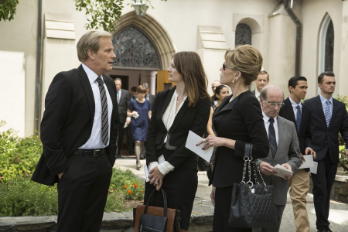What is Will's unexpected news?
Can you offer a detailed and complete answer to this question?

According to the caption, Will receives unexpected news of impending fatherhood, which is a significant personal development in his life.